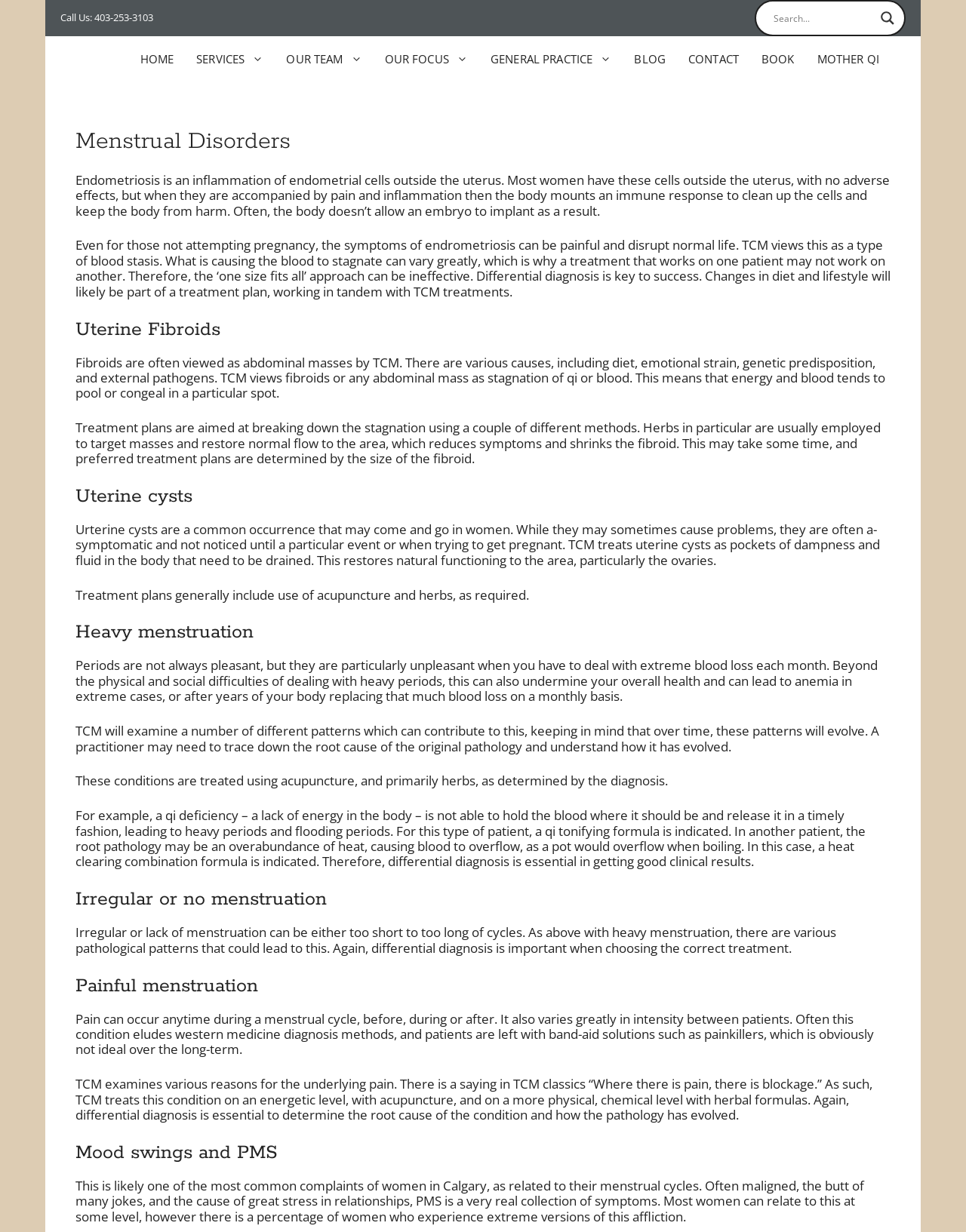Use the information in the screenshot to answer the question comprehensively: What is the purpose of the 'BOOK' link?

I inferred the purpose of the 'BOOK' link by its position in the navigation menu and its adjacent links, which suggest that it is related to booking an appointment or scheduling a service.